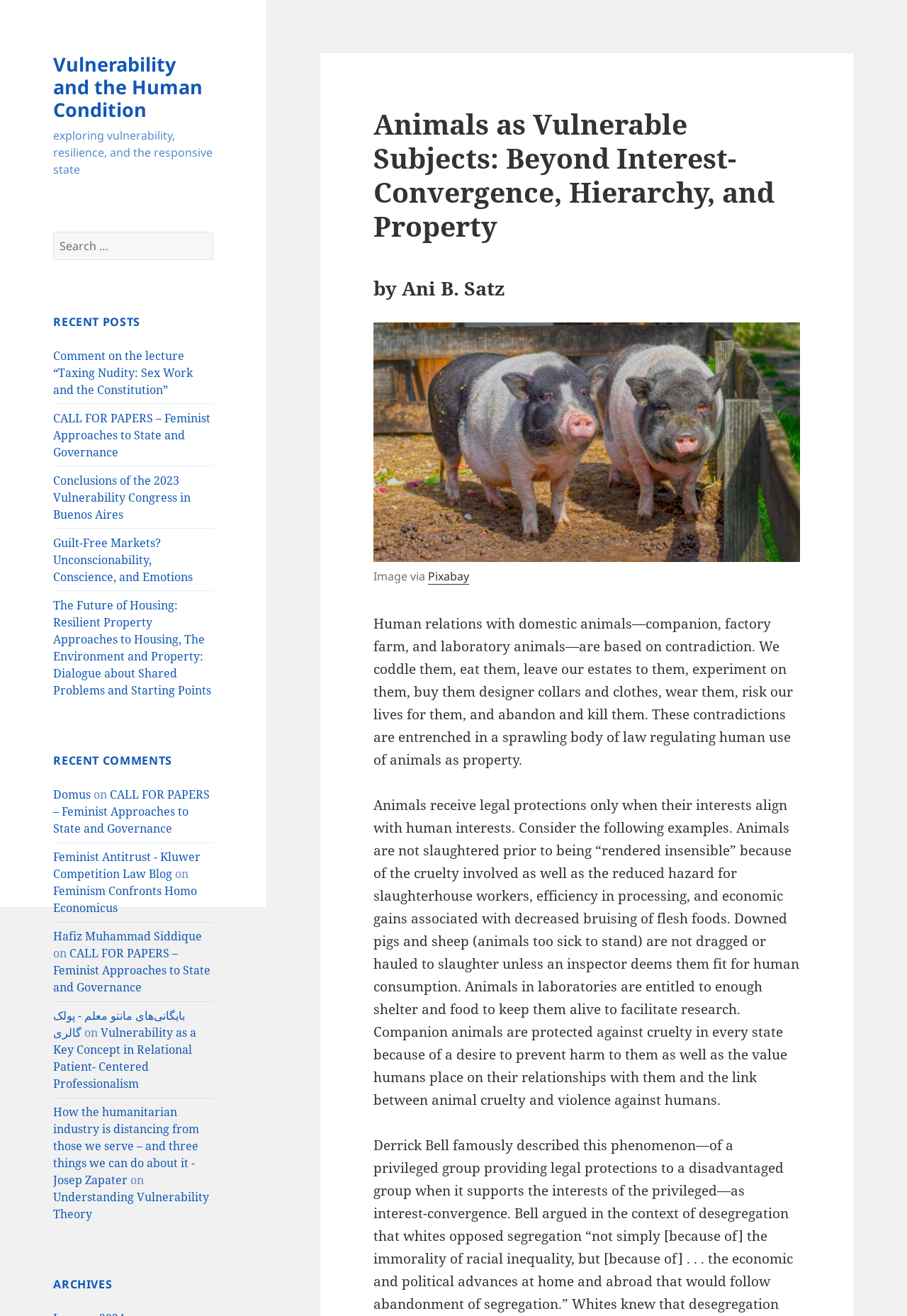Please identify the bounding box coordinates of the element's region that I should click in order to complete the following instruction: "Read the article 'Comment on the lecture “Taxing Nudity: Sex Work and the Constitution”'". The bounding box coordinates consist of four float numbers between 0 and 1, i.e., [left, top, right, bottom].

[0.059, 0.264, 0.213, 0.302]